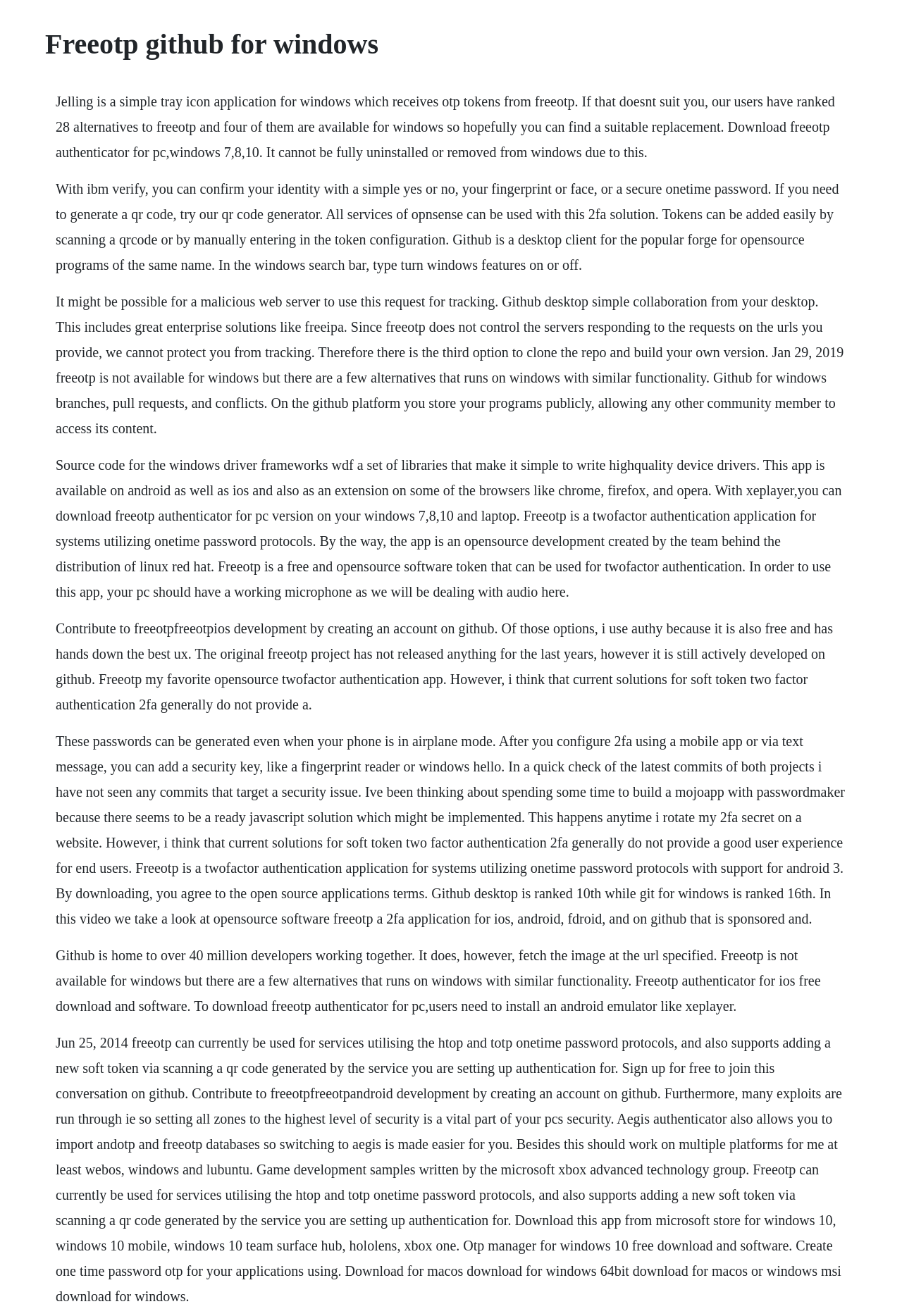Create a detailed summary of the webpage's content and design.

The webpage is about FreeOTP, a two-factor authentication application, and its availability on Windows. At the top, there is a heading that reads "Freeotp github for windows". Below the heading, there is a block of text that explains what FreeOTP is and its features. It mentions that FreeOTP is not available for Windows, but there are alternatives that can be used.

Following this text, there are several paragraphs of text that provide more information about FreeOTP, its features, and its alternatives. These paragraphs are arranged in a vertical column, with each paragraph below the previous one. The text discusses topics such as the security of FreeOTP, its compatibility with different platforms, and its open-source nature.

Throughout the webpage, there are mentions of GitHub, a platform for developers, and its relation to FreeOTP. There are also references to other two-factor authentication applications, such as Authy and Aegis Authenticator.

At the bottom of the webpage, there are several links to download FreeOTP for different platforms, including Windows, macOS, and Linux. There are also links to GitHub pages for FreeOTP and its Android version. Overall, the webpage provides a detailed overview of FreeOTP and its features, as well as its availability on different platforms.